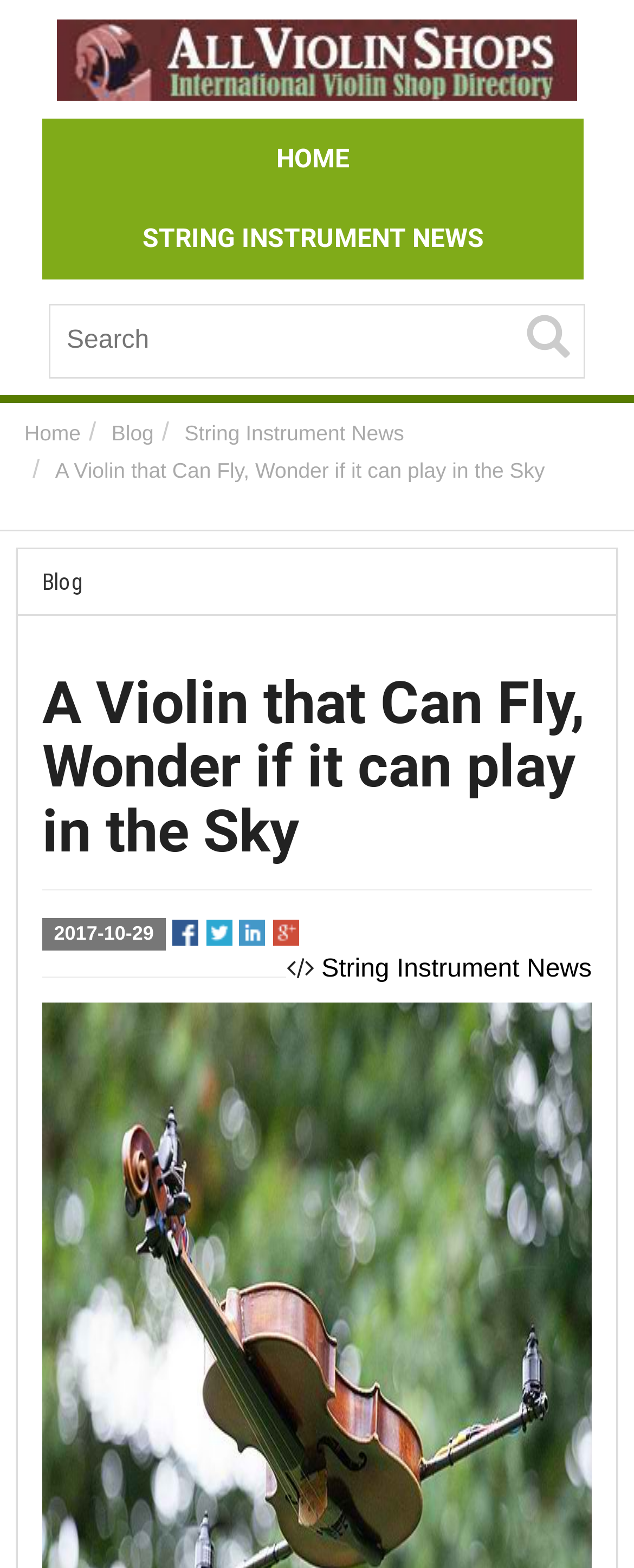Specify the bounding box coordinates for the region that must be clicked to perform the given instruction: "Read the blog".

[0.176, 0.268, 0.243, 0.284]